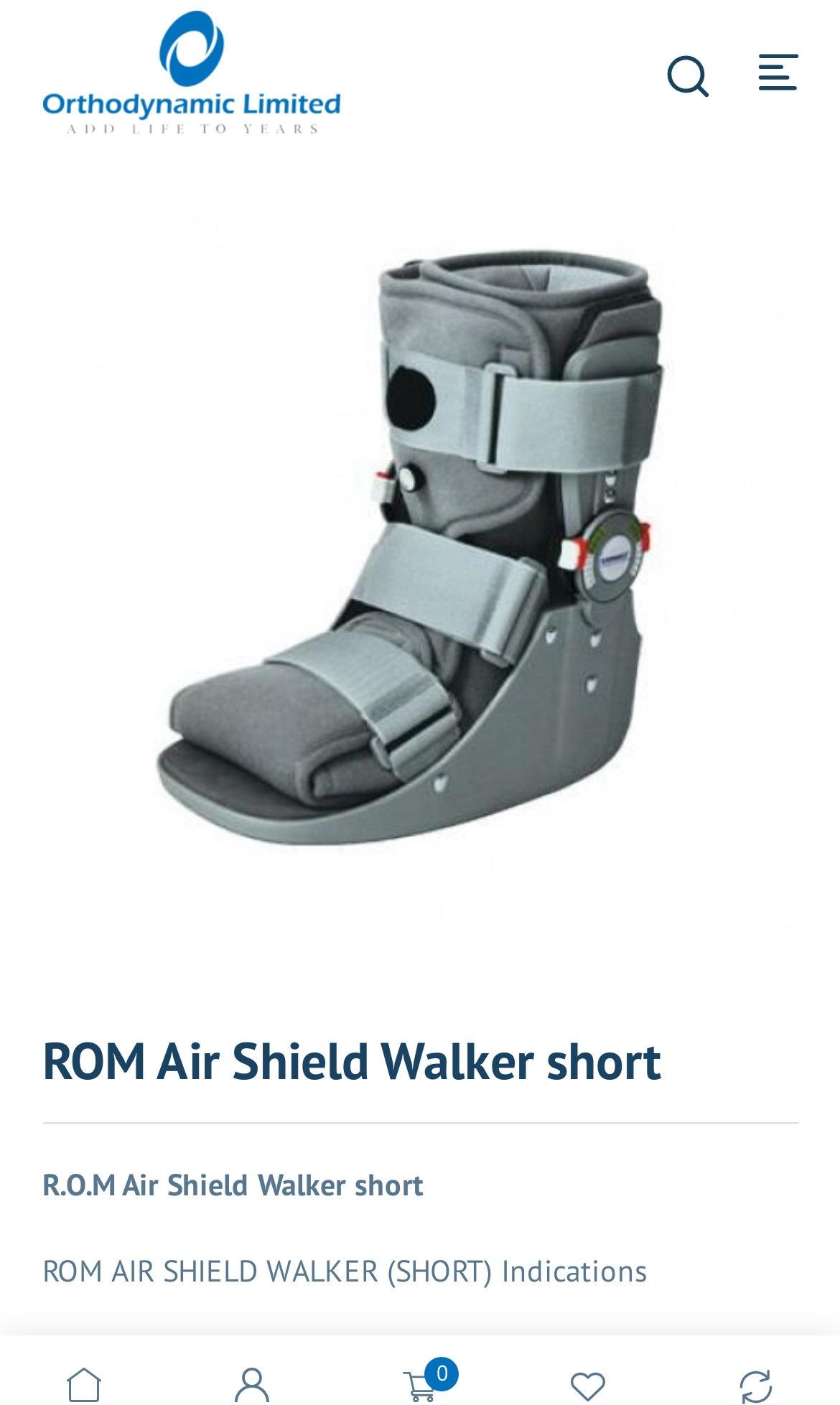Is the product for stable foot or ankle fractures?
Answer the question in a detailed and comprehensive manner.

The meta description of the webpage mentions that the product is for stable foot or ankle fractures, and this information is likely to be relevant to the product's purpose and usage.